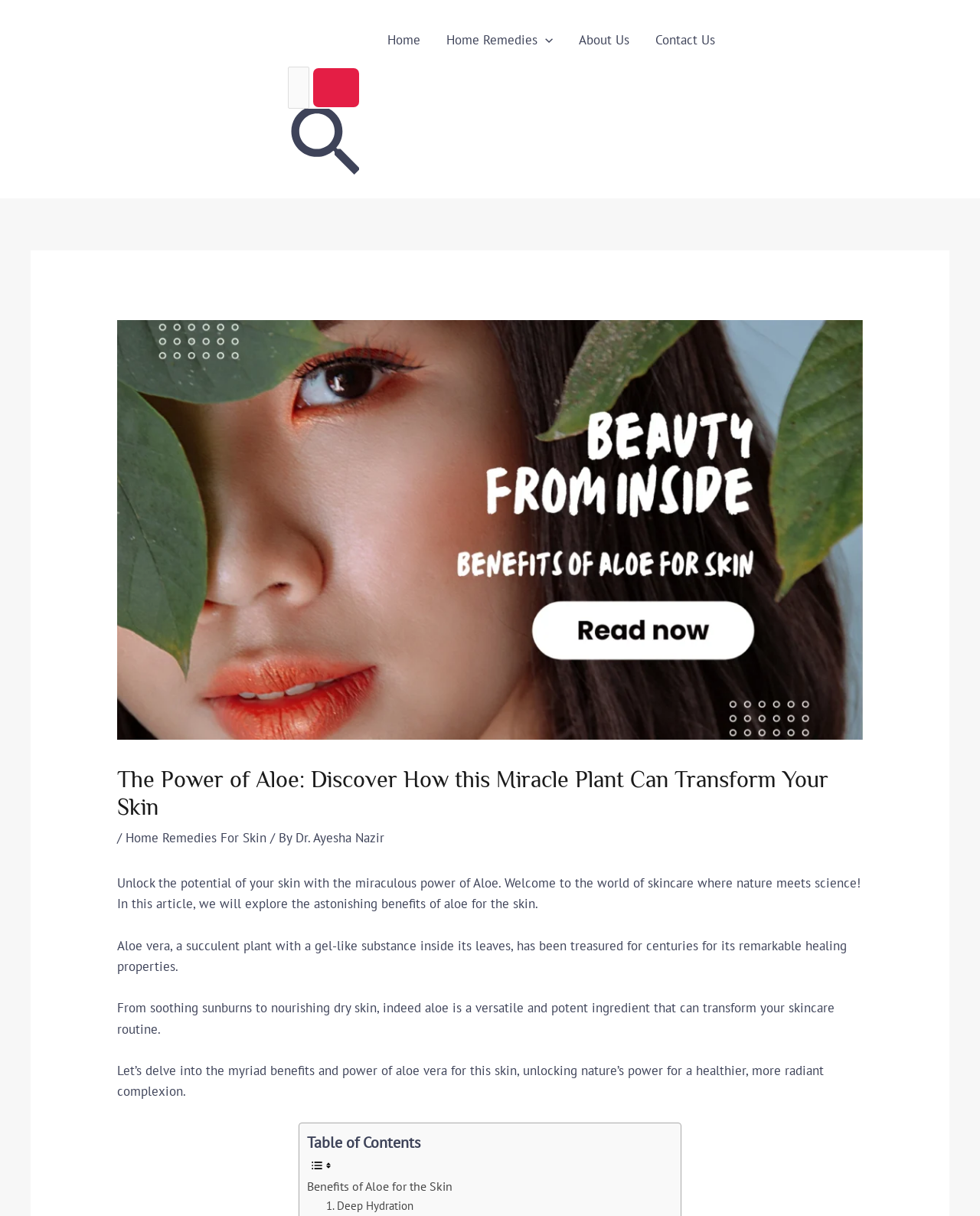Provide a comprehensive caption for the webpage.

The webpage is about the benefits of aloe vera for skin care. At the top left corner, there is a logo of "Home Remedies for Beauty" with a link to the homepage. Next to it, there is a navigation menu with links to "Home", "Home Remedies Menu Toggle", "About Us", and "Contact Us". 

Below the navigation menu, there is a search bar with a search icon and a submit button. On the right side of the search bar, there is a link to search. 

The main content of the webpage starts with a header section that contains an image related to the benefits of aloe for skin, a heading that reads "The Power of Aloe: Discover How this Miracle Plant Can Transform Your Skin", and a breadcrumb trail that shows the current page is under "Home Remedies For Skin" by "Dr. Ayesha Nazir". 

Below the header section, there is a paragraph that introduces the benefits of aloe vera for skin care, followed by a link to "Aloe vera". The text continues to explain the healing properties of aloe vera and its versatility in skincare routines. 

Further down, there is a section titled "Table of Contents" with two icons and a link to "Benefits of Aloe for the Skin". Below it, there is a link to a subsection titled "1. Deep Hydration".